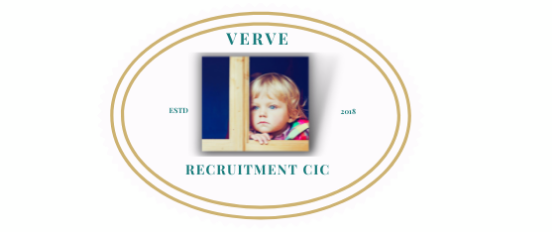Refer to the image and answer the question with as much detail as possible: What is the organization's focus?

The caption explains that the organization's mission is to 'support and empower children in care and their foster families', implying that the organization's focus is on these specific groups.